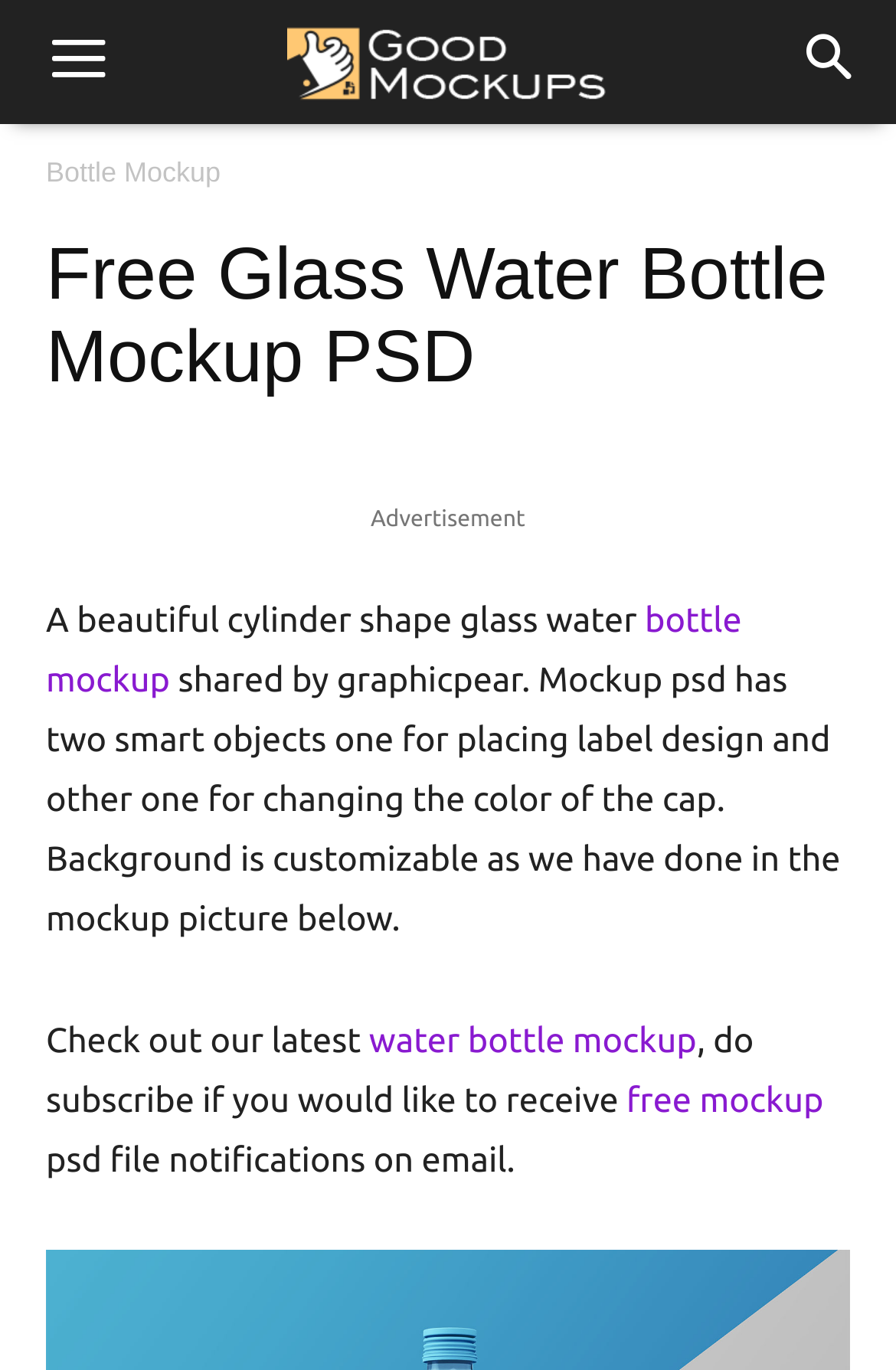What type of file is available for download?
Could you answer the question with a detailed and thorough explanation?

The webpage text mentions 'free mockup psd file notifications on email', which suggests that the type of file available for download is a PSD file.